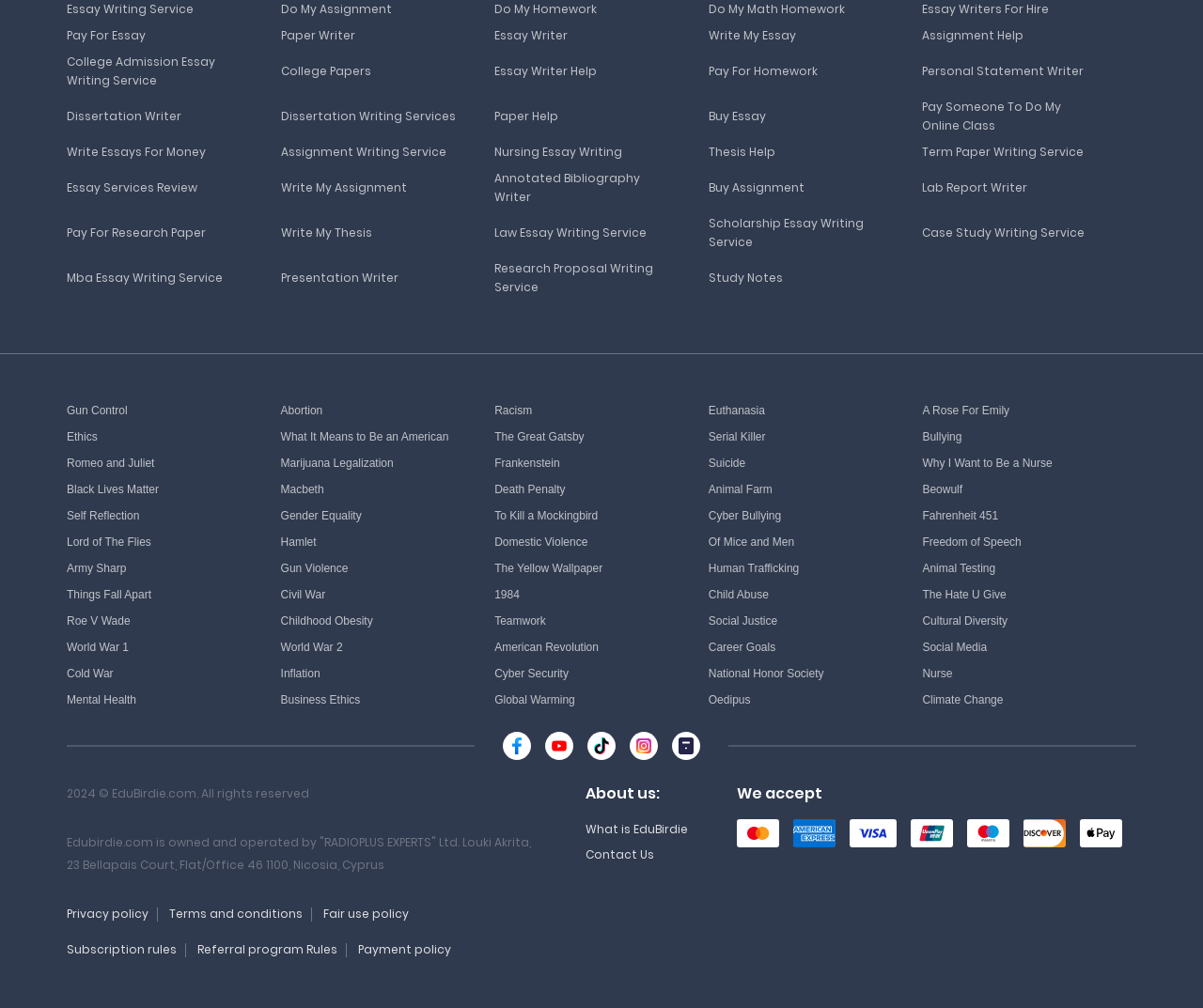Determine the coordinates of the bounding box for the clickable area needed to execute this instruction: "Explore Gun Control".

[0.055, 0.398, 0.202, 0.417]